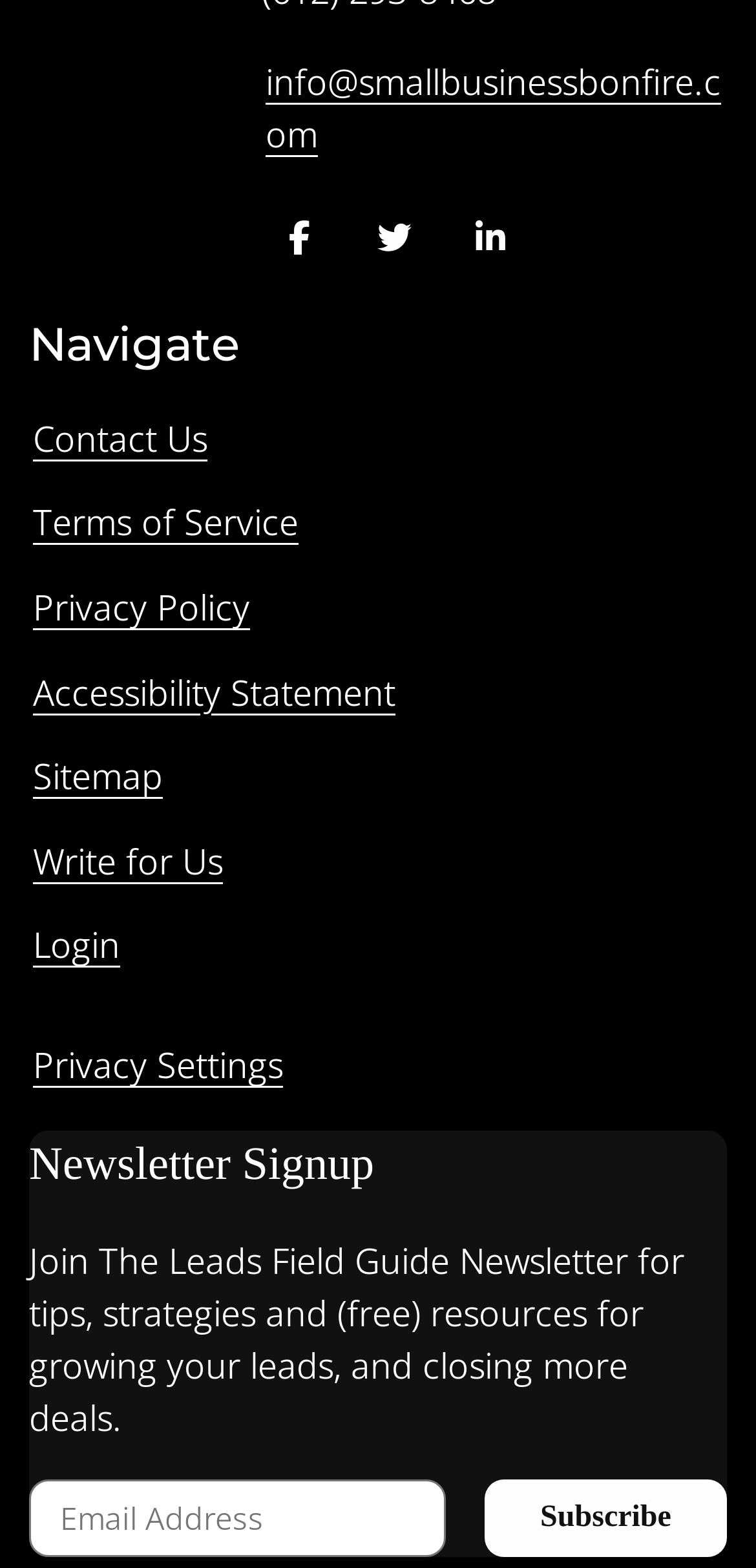How can I contact the business?
Respond to the question with a single word or phrase according to the image.

info@smallbusinessbonfire.com